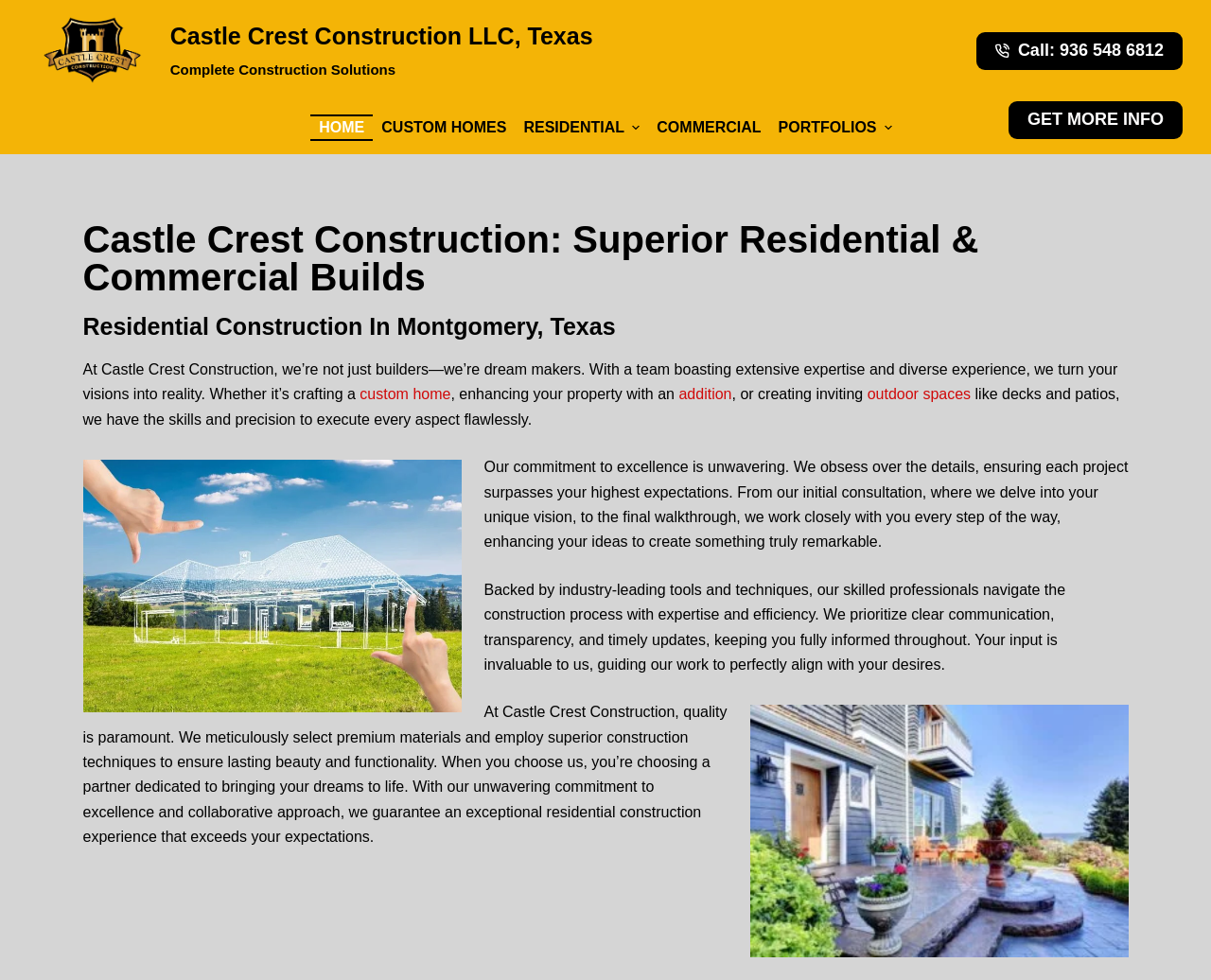What is the phone number?
Please provide a single word or phrase as your answer based on the image.

936 548 6812